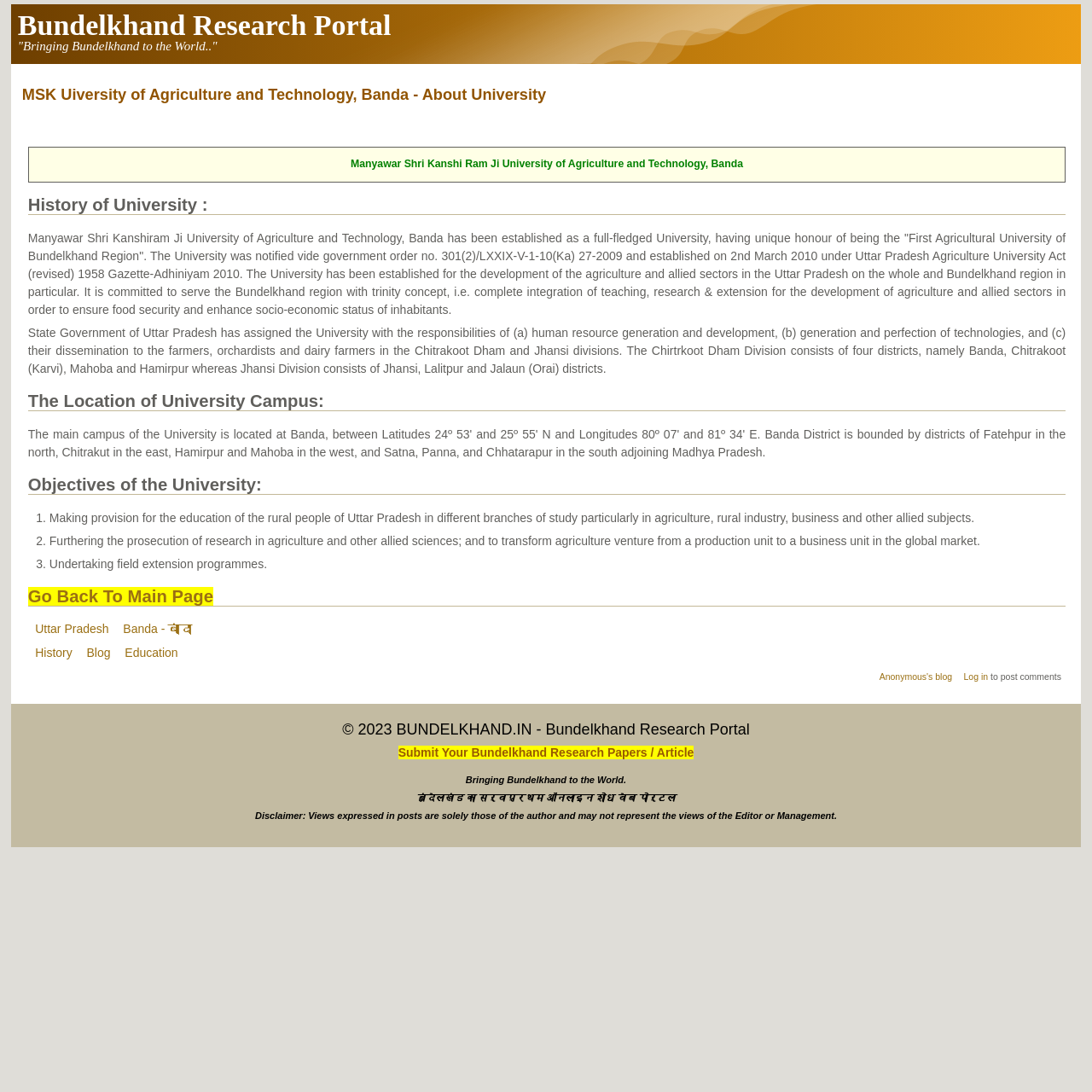Locate the bounding box coordinates of the element's region that should be clicked to carry out the following instruction: "Submit research papers". The coordinates need to be four float numbers between 0 and 1, i.e., [left, top, right, bottom].

[0.365, 0.683, 0.635, 0.695]